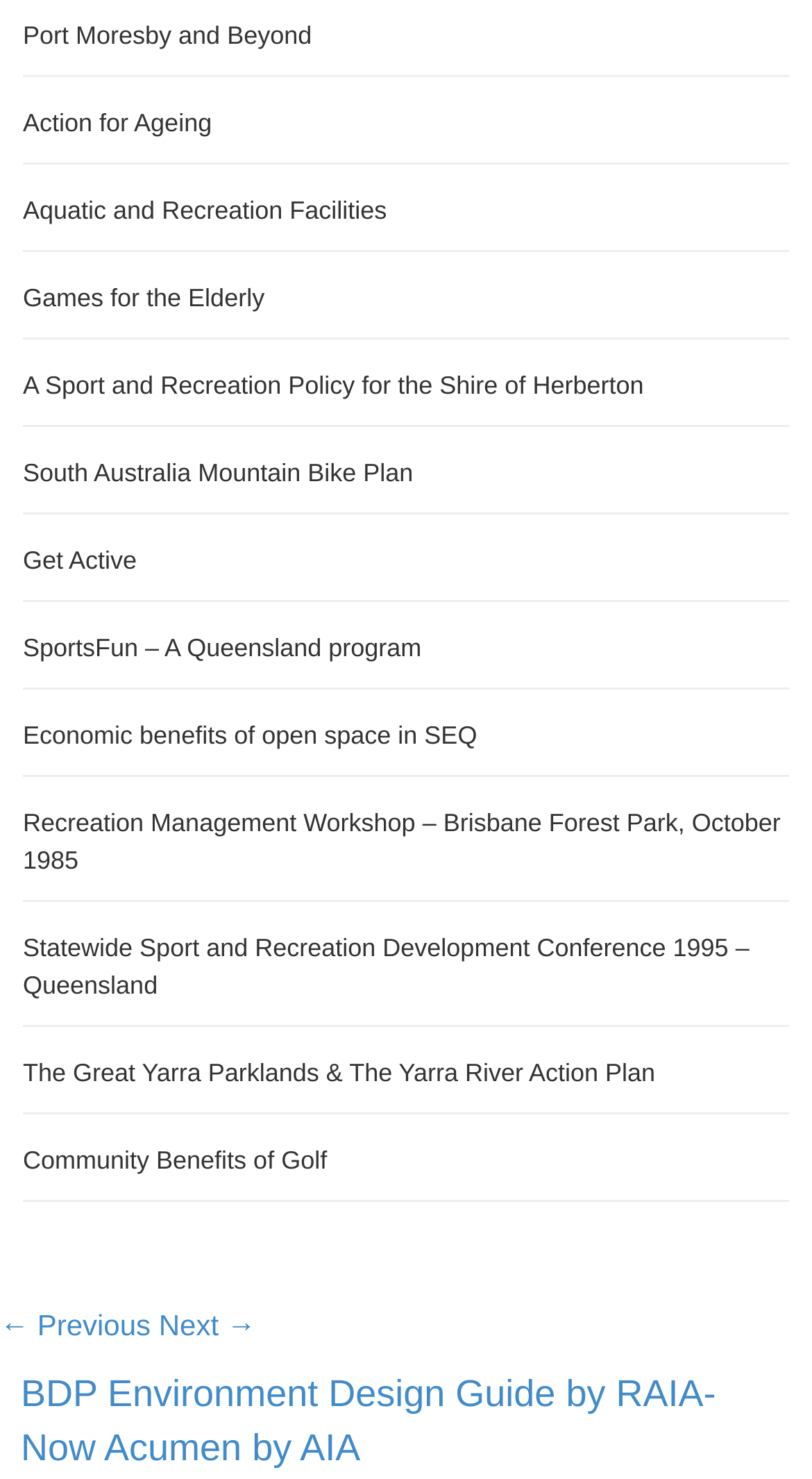What is the main topic of the webpage?
Please respond to the question with as much detail as possible.

Based on the multiple headings and links on the webpage, it appears that the main topic is related to recreation and sports, with various subtopics such as policies, programs, and facilities.